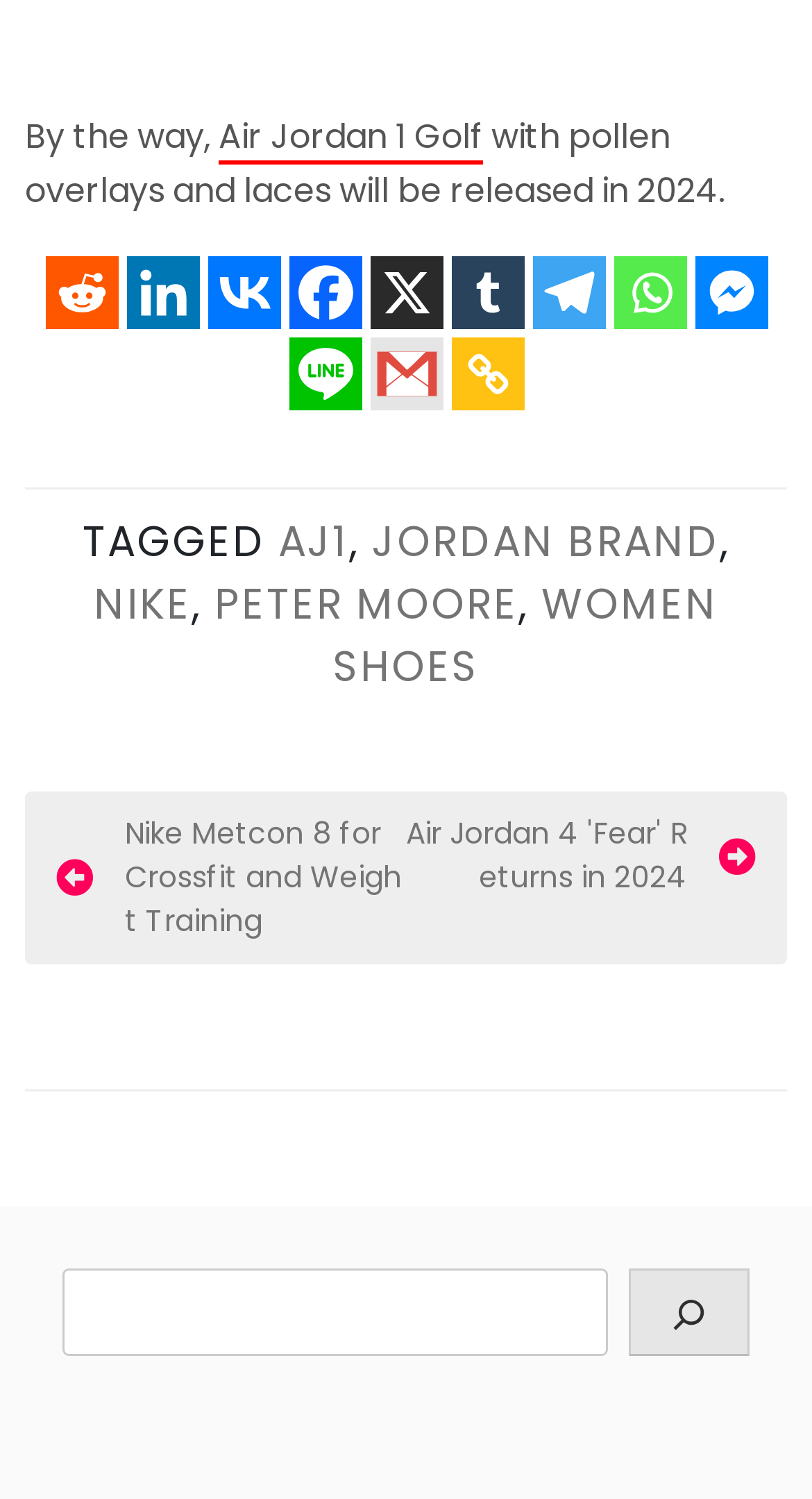Pinpoint the bounding box coordinates of the clickable element needed to complete the instruction: "Click on Air Jordan 1 Golf". The coordinates should be provided as four float numbers between 0 and 1: [left, top, right, bottom].

[0.269, 0.075, 0.595, 0.109]